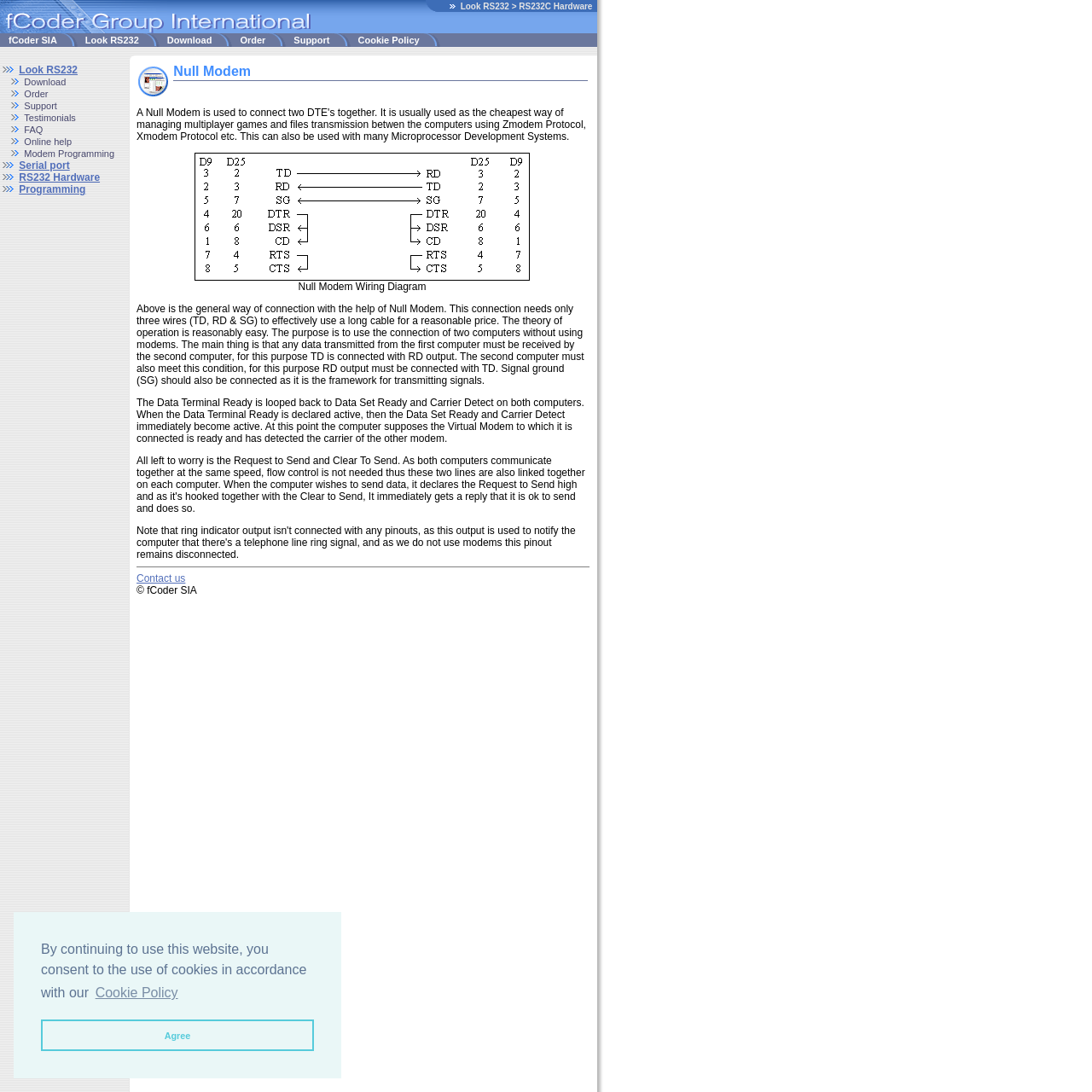Specify the bounding box coordinates of the element's area that should be clicked to execute the given instruction: "check Support". The coordinates should be four float numbers between 0 and 1, i.e., [left, top, right, bottom].

[0.269, 0.032, 0.302, 0.041]